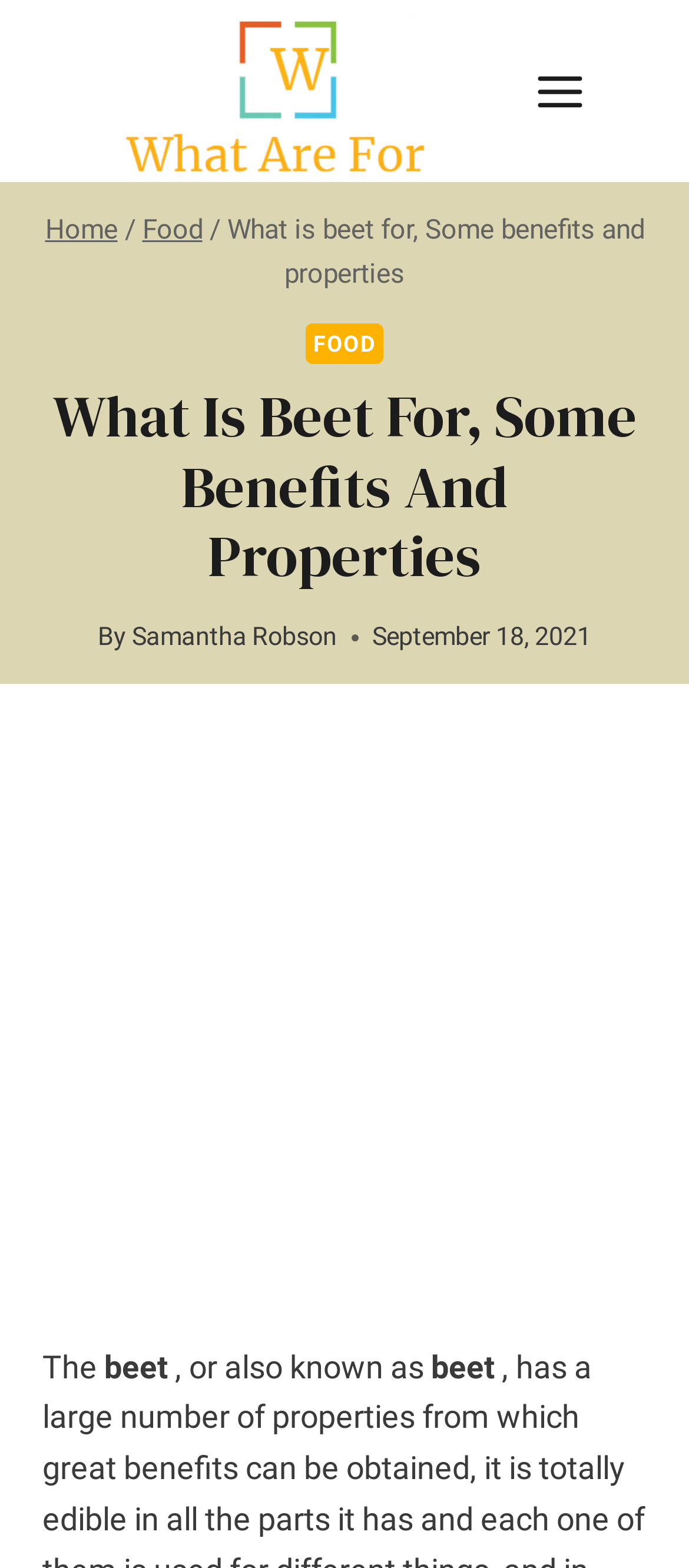Find and provide the bounding box coordinates for the UI element described with: "Samantha Robson".

[0.191, 0.397, 0.489, 0.416]